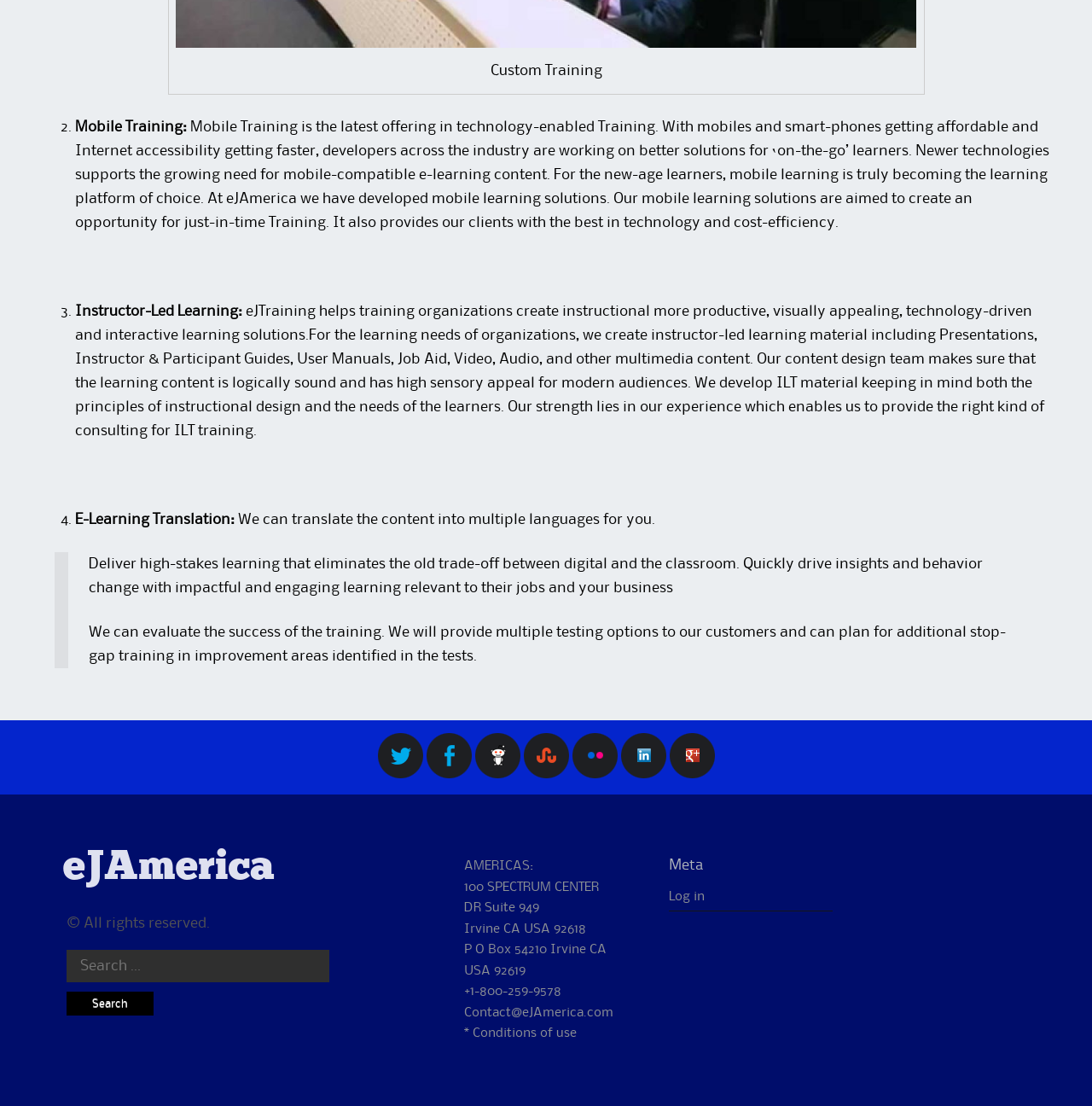Identify the bounding box coordinates of the area that should be clicked in order to complete the given instruction: "Log in". The bounding box coordinates should be four float numbers between 0 and 1, i.e., [left, top, right, bottom].

[0.612, 0.805, 0.645, 0.816]